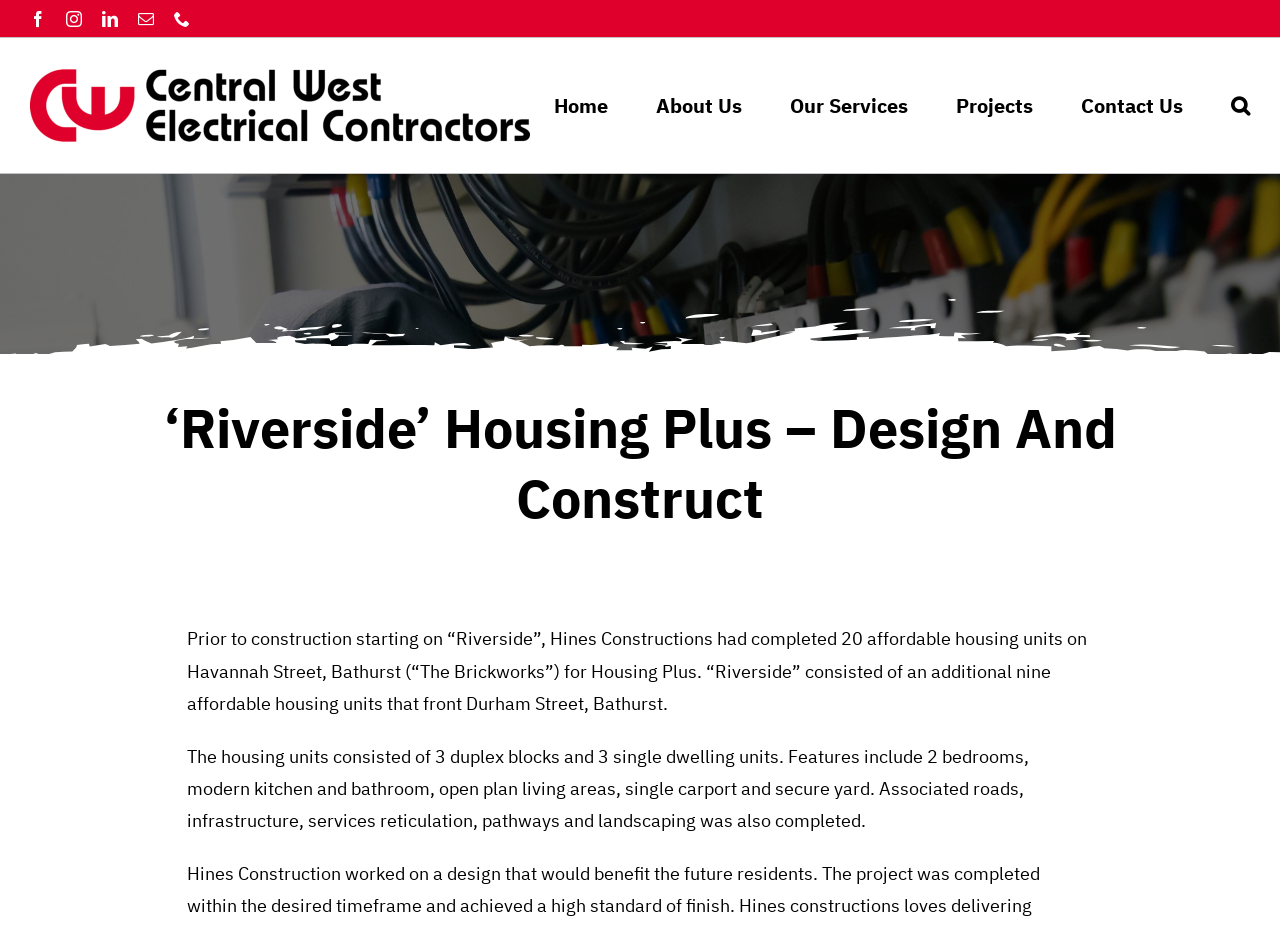What is the type of infrastructure that was completed as part of the project?
Look at the image and construct a detailed response to the question.

The answer can be found in the paragraph of text that describes the features of the project. It states that 'Associated roads, infrastructure, services reticulation, pathways and landscaping was also completed.'.